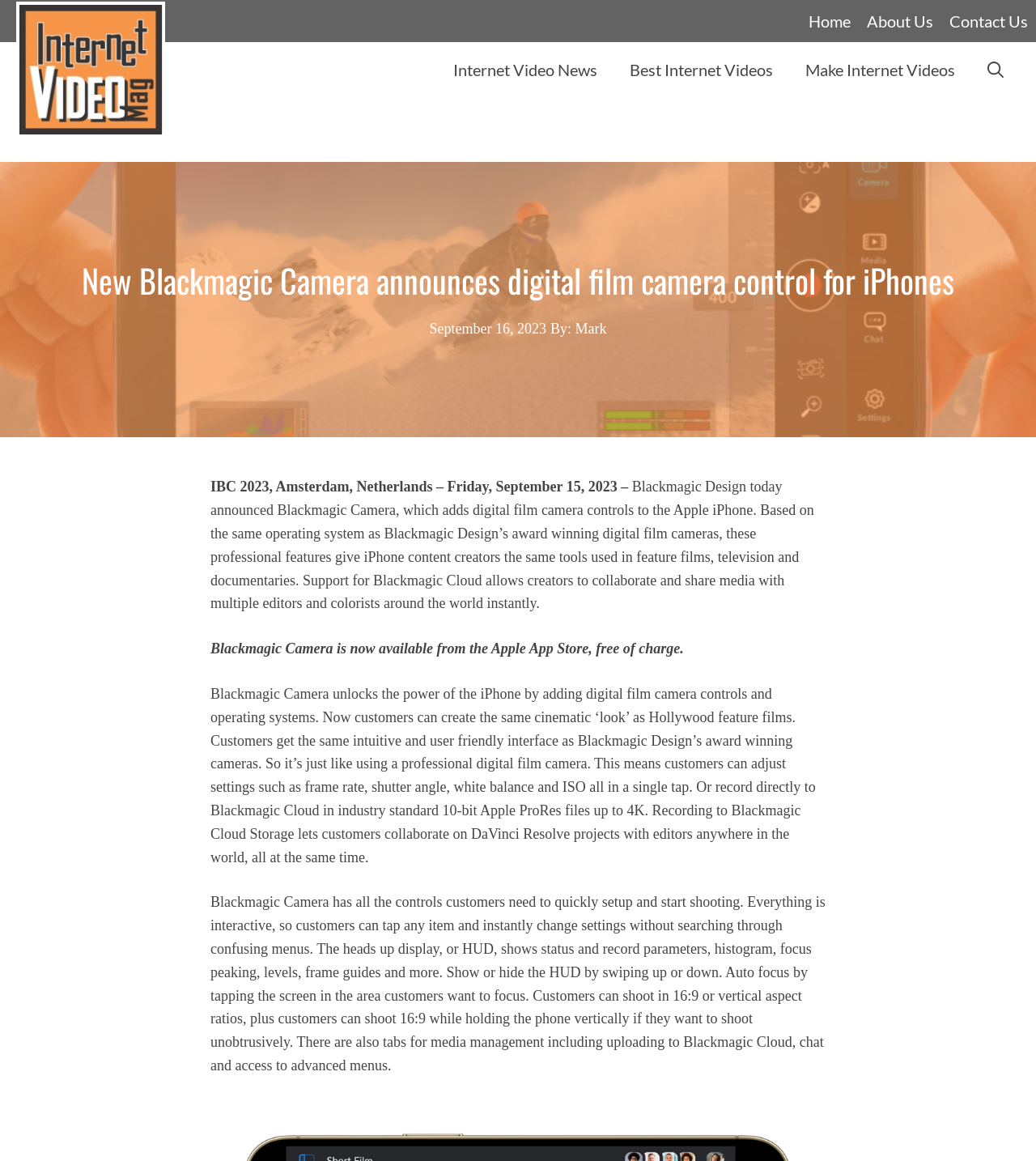What is the operating system of the Blackmagic Camera?
Please provide a comprehensive answer based on the contents of the image.

I found the answer by reading the text in the webpage, which states that the Blackmagic Camera 'adds digital film camera controls to the Apple iPhone' and that it is 'based on the same operating system as Blackmagic Design’s award winning digital film cameras'.